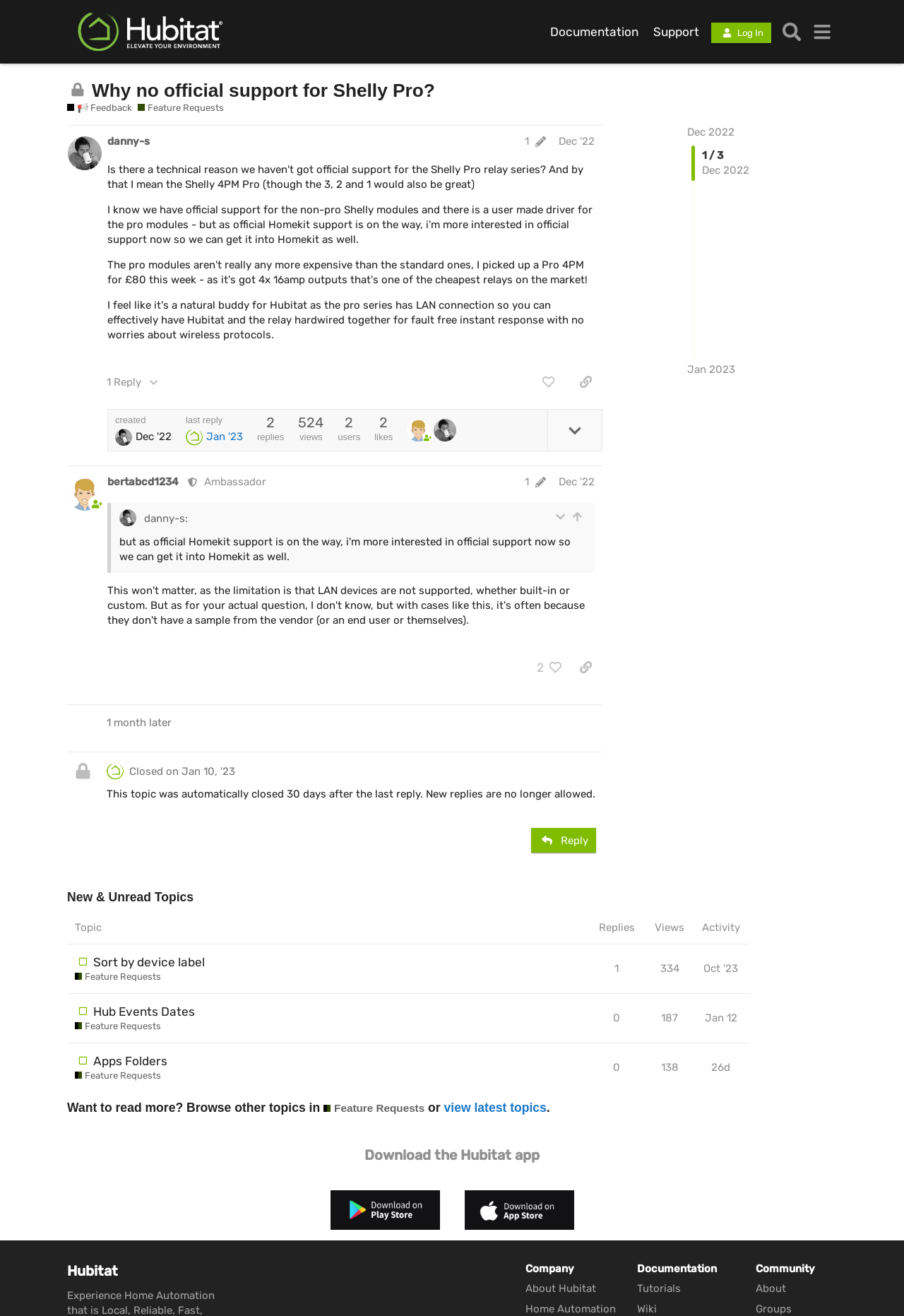Find the bounding box coordinates of the clickable element required to execute the following instruction: "Search for topics". Provide the coordinates as four float numbers between 0 and 1, i.e., [left, top, right, bottom].

[0.859, 0.013, 0.892, 0.036]